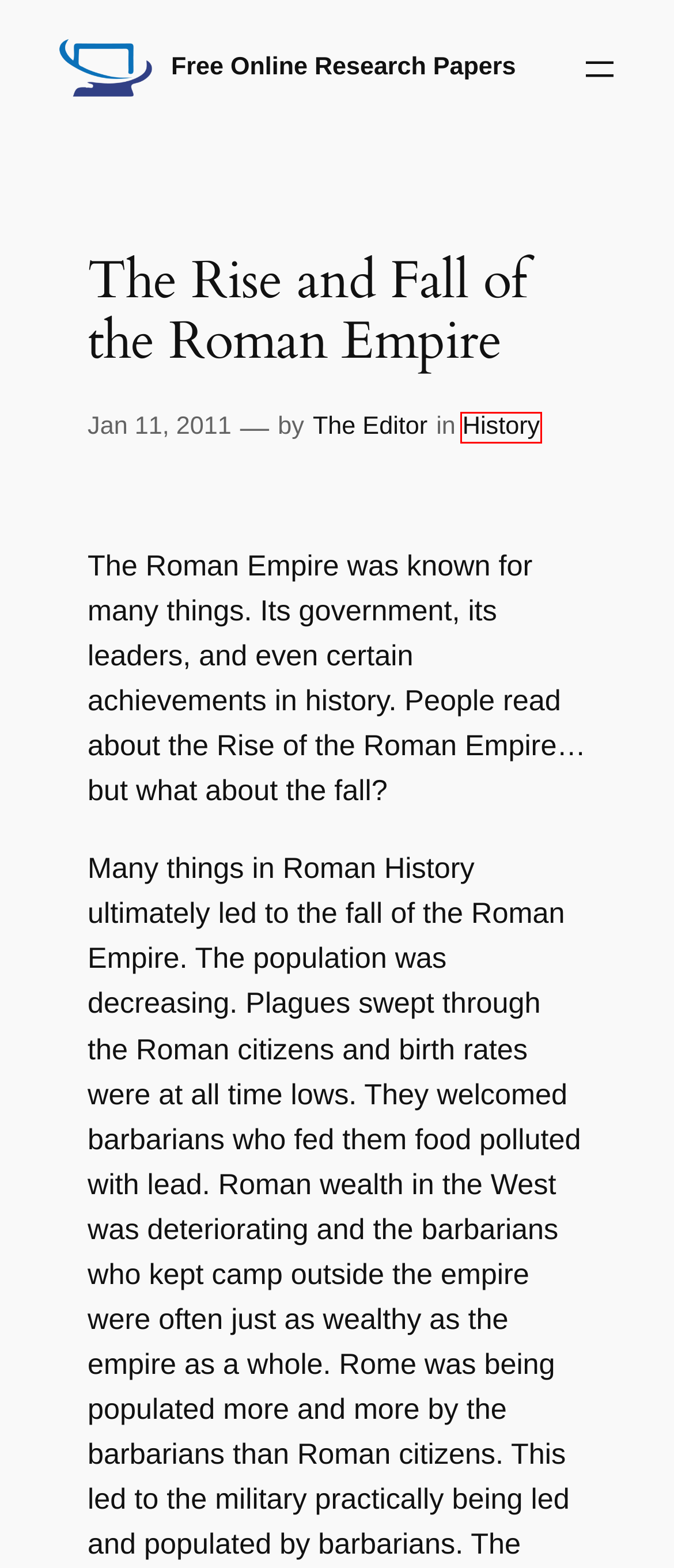You have a screenshot of a webpage, and a red bounding box highlights an element. Select the webpage description that best fits the new page after clicking the element within the bounding box. Options are:
A. Free Online Research Papers - The biggest database of essays and research papers on the internet
B. Nursing - Free Online Research Papers
C. Law - Free Online Research Papers
D. Astronomy - Free Online Research Papers
E. American Civil War: Social, Political, Economic Analysis
F. Current Issues - Free Online Research Papers
G. History - Free Online Research Papers
H. Ethics - Free Online Research Papers

G